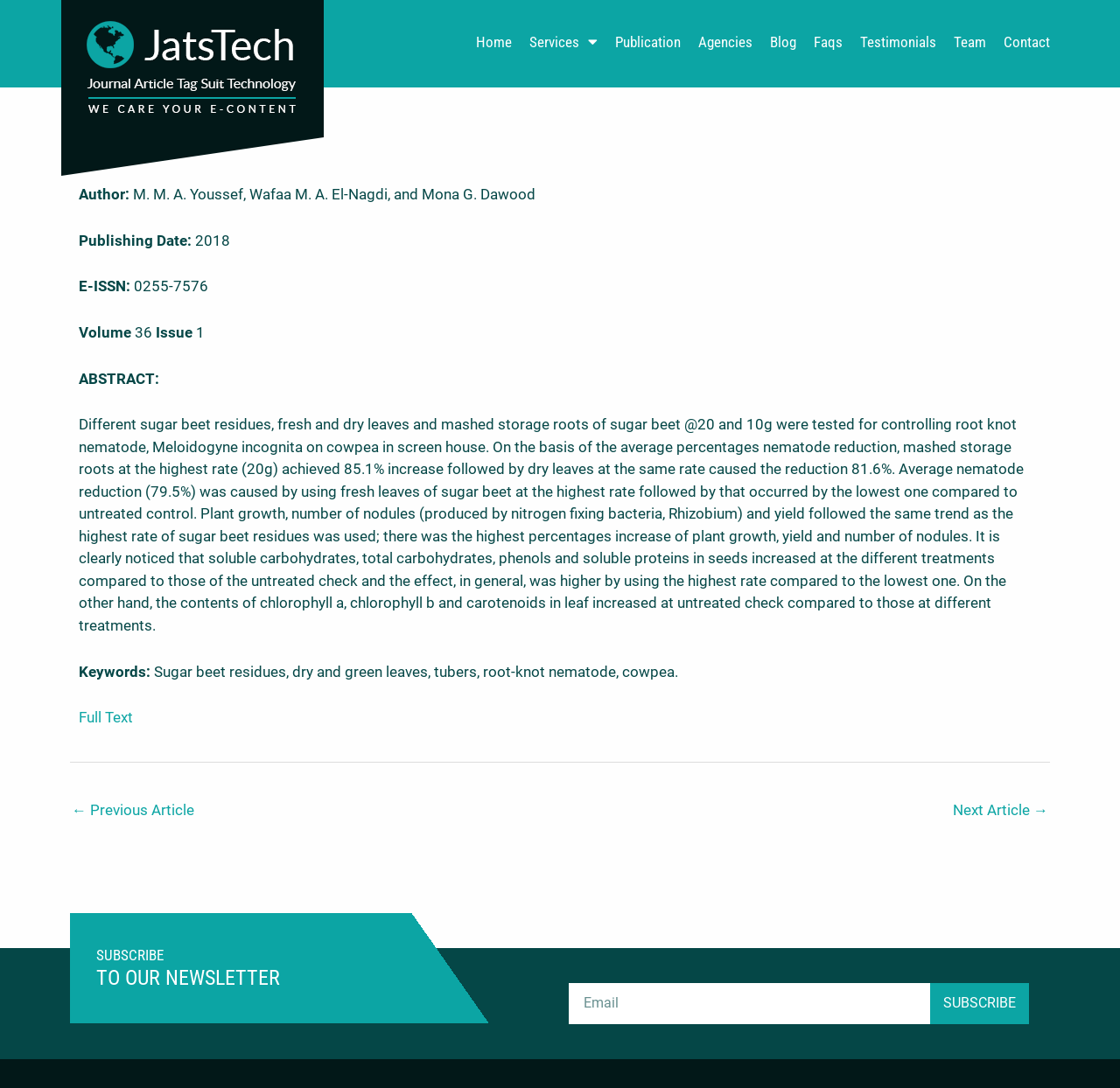Using the information from the screenshot, answer the following question thoroughly:
What is the function of the 'SUBSCRIBE' button?

I found the answer by looking at the section below the article, where it says 'SUBSCRIBE TO OUR NEWSLETTER' and there is a textbox for email and a 'SUBSCRIBE' button, which suggests that it is used to subscribe to the newsletter.